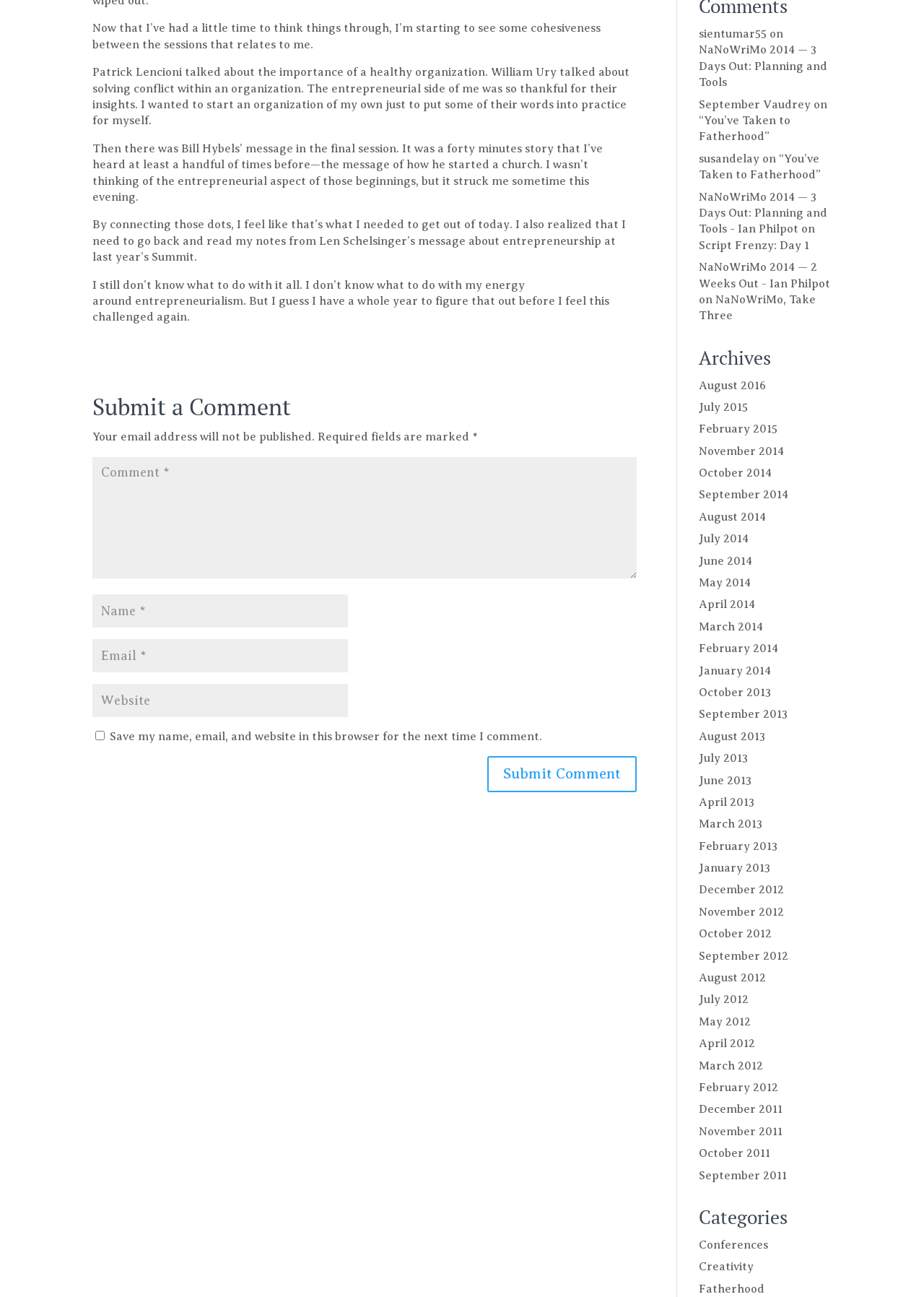Extract the bounding box coordinates of the UI element described by: "March 2012". The coordinates should include four float numbers ranging from 0 to 1, e.g., [left, top, right, bottom].

[0.756, 0.817, 0.826, 0.827]